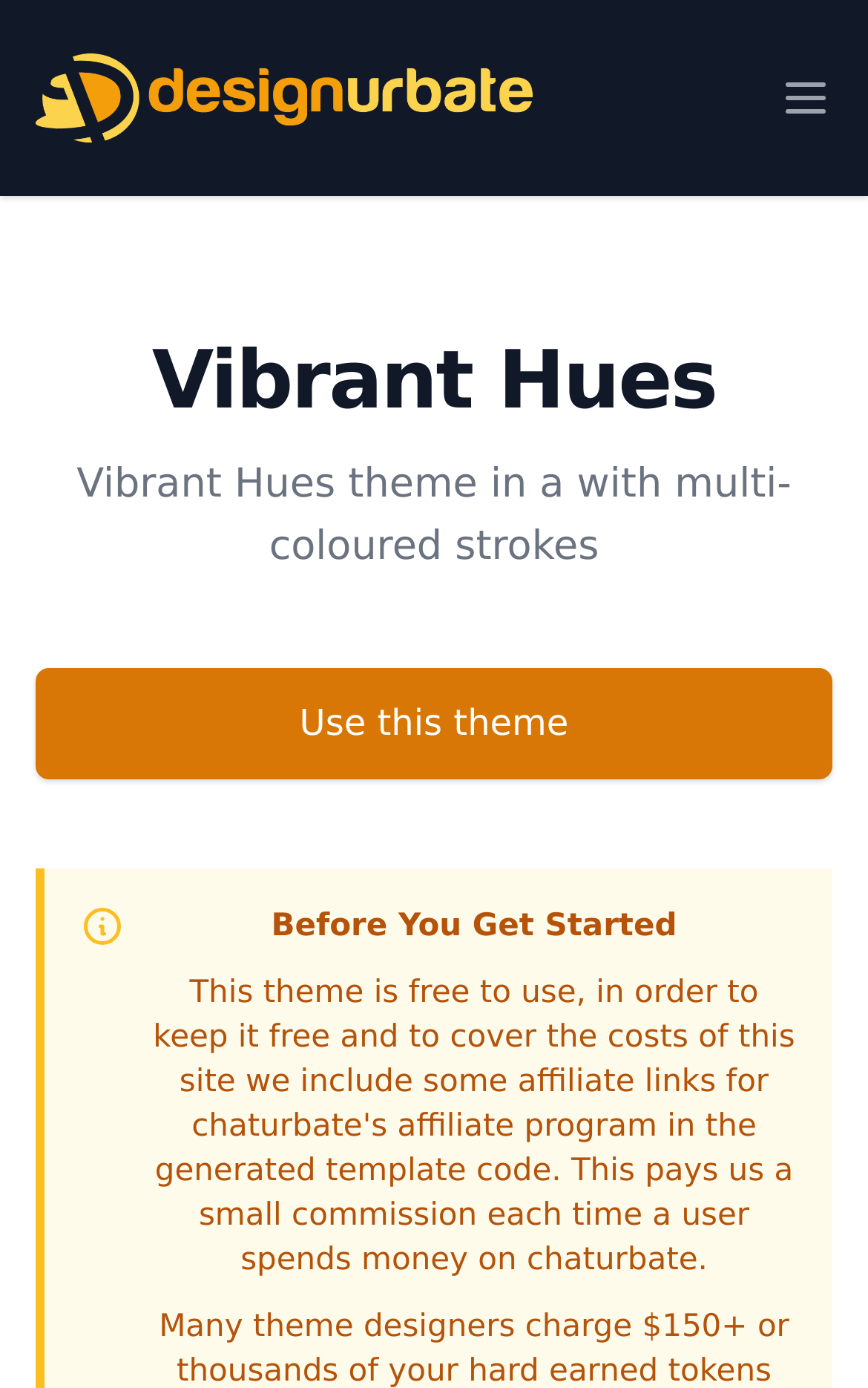What section is below the theme description?
Using the image, answer in one word or phrase.

Before You Get Started